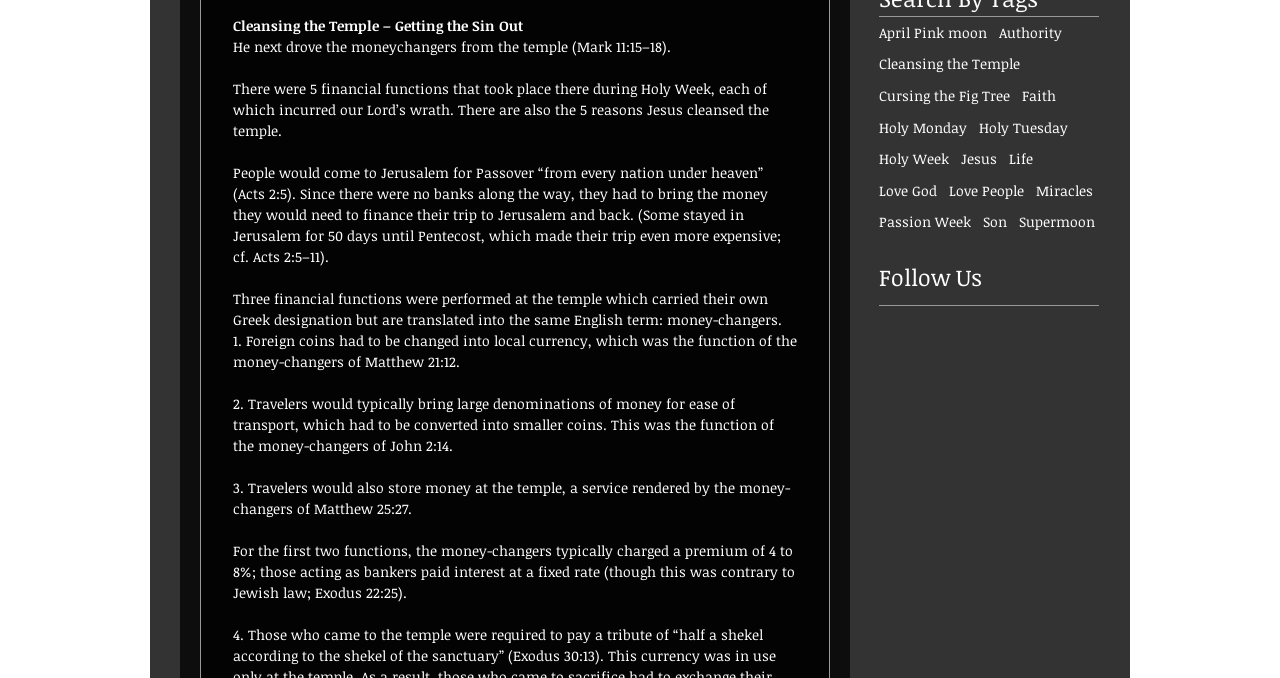Please answer the following question using a single word or phrase: 
How many social media links are present on the webpage?

Three